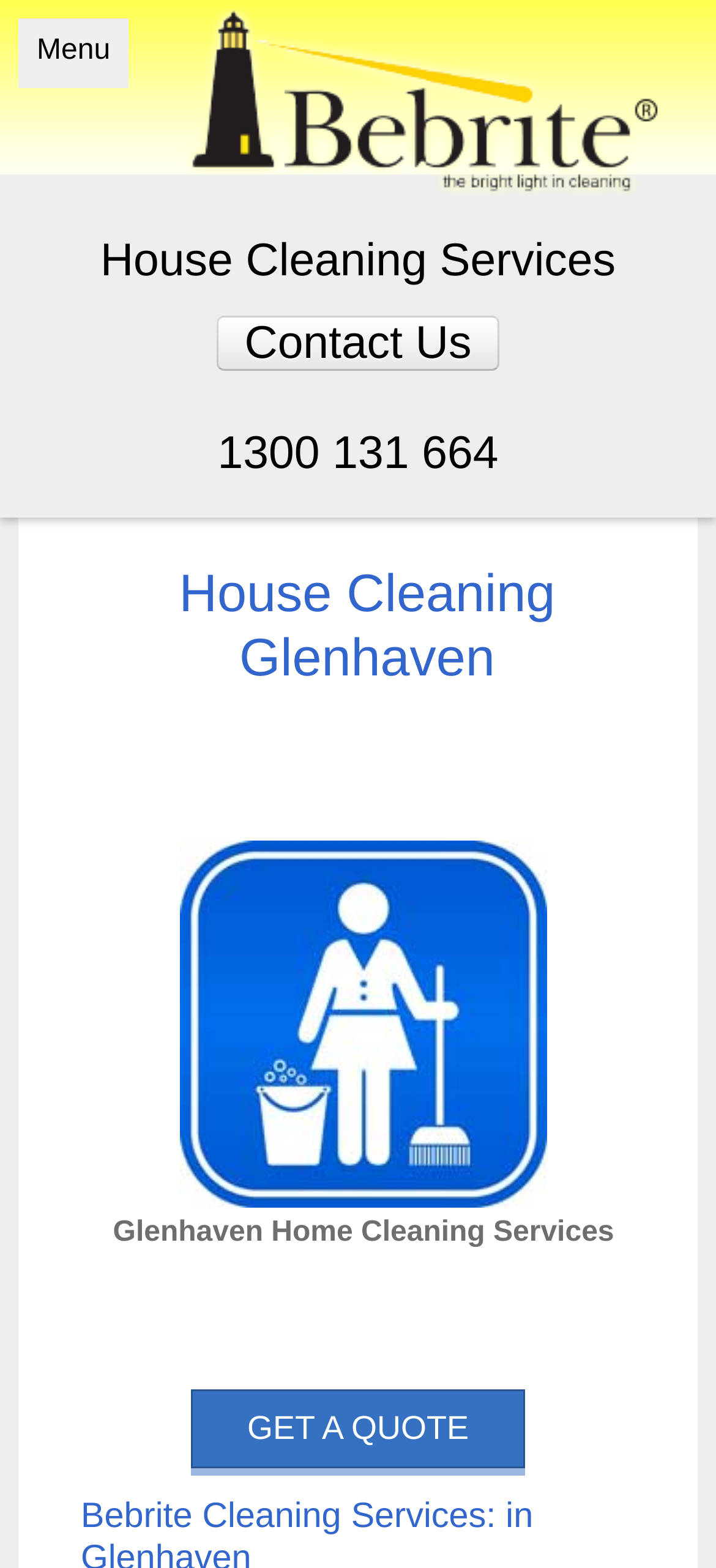What is the action to get a quote?
Provide a concise answer using a single word or phrase based on the image.

Click GET A QUOTE